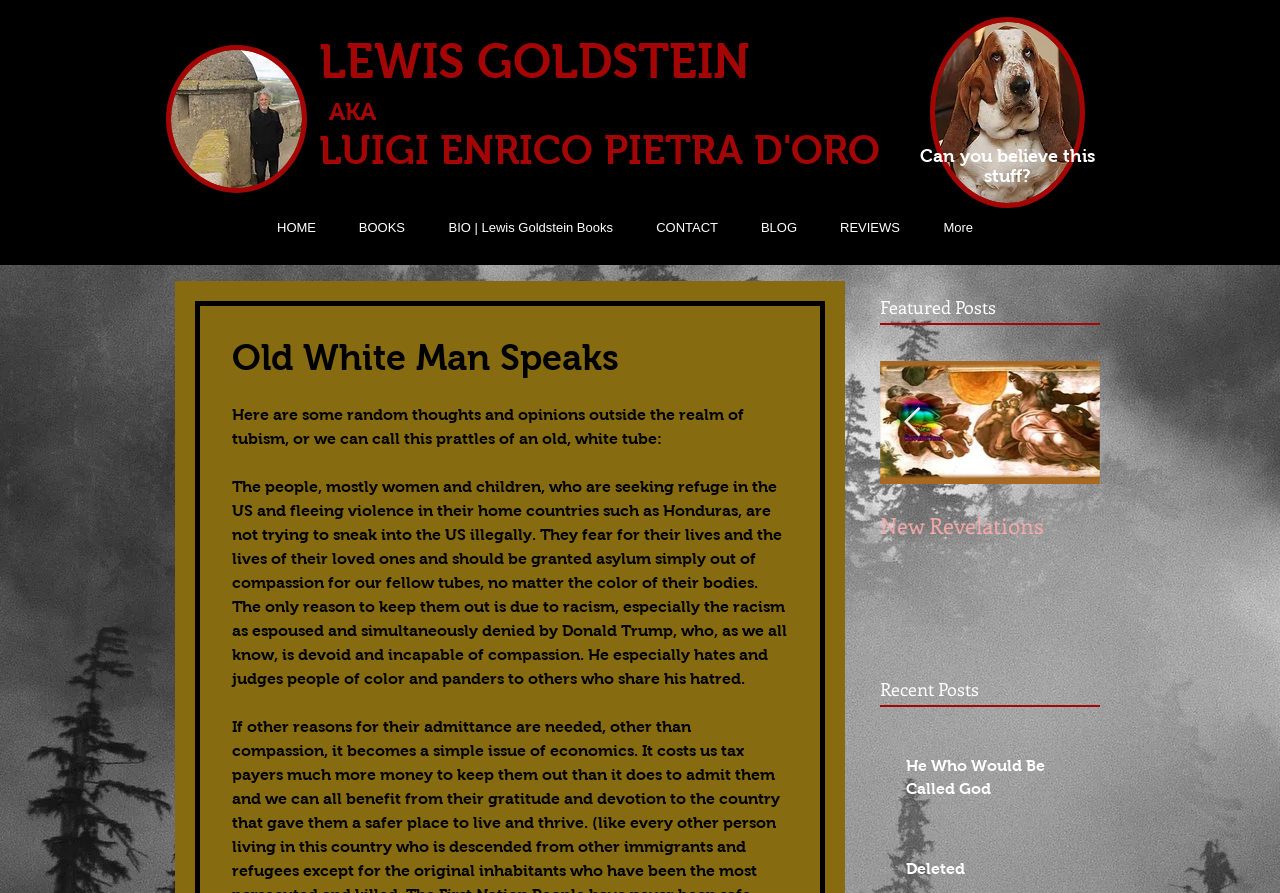Predict the bounding box for the UI component with the following description: "0086 166 7811 8242".

None